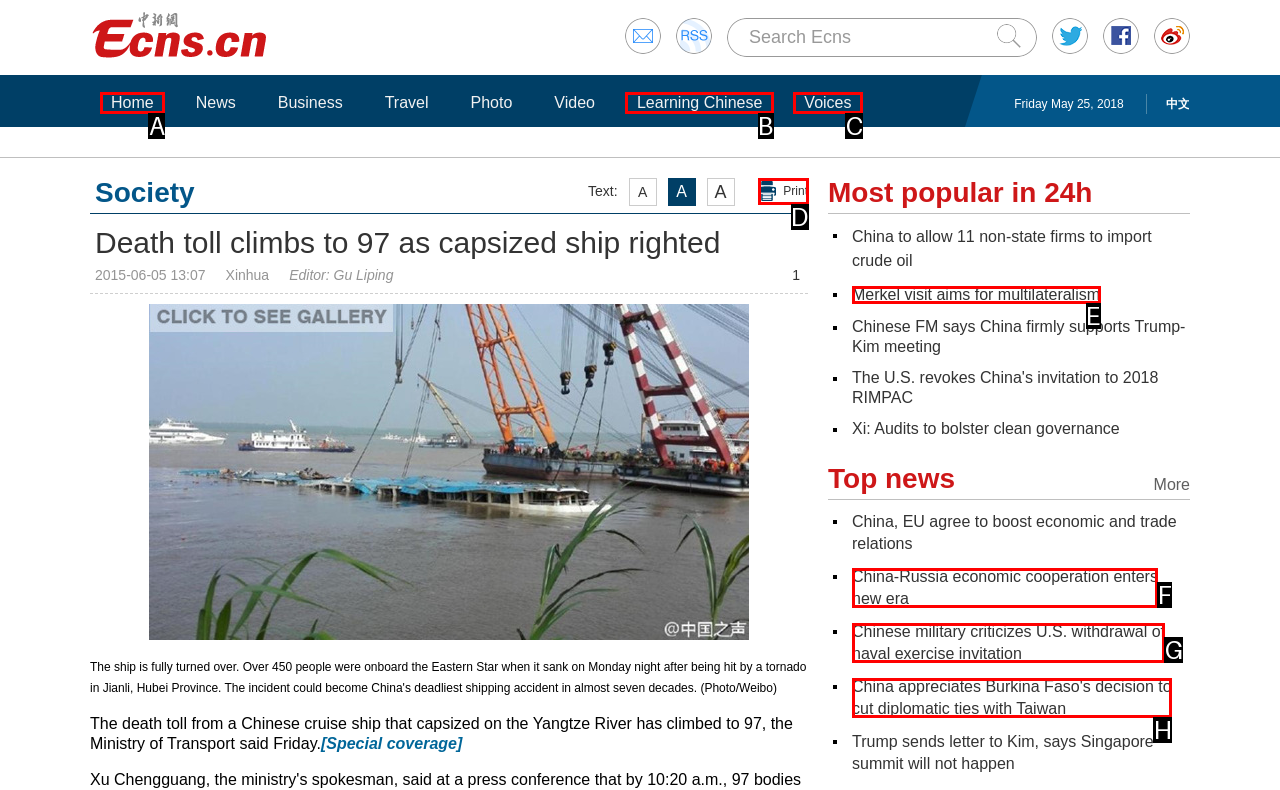Point out the option that best suits the description: Merkel visit aims for multilateralism
Indicate your answer with the letter of the selected choice.

E